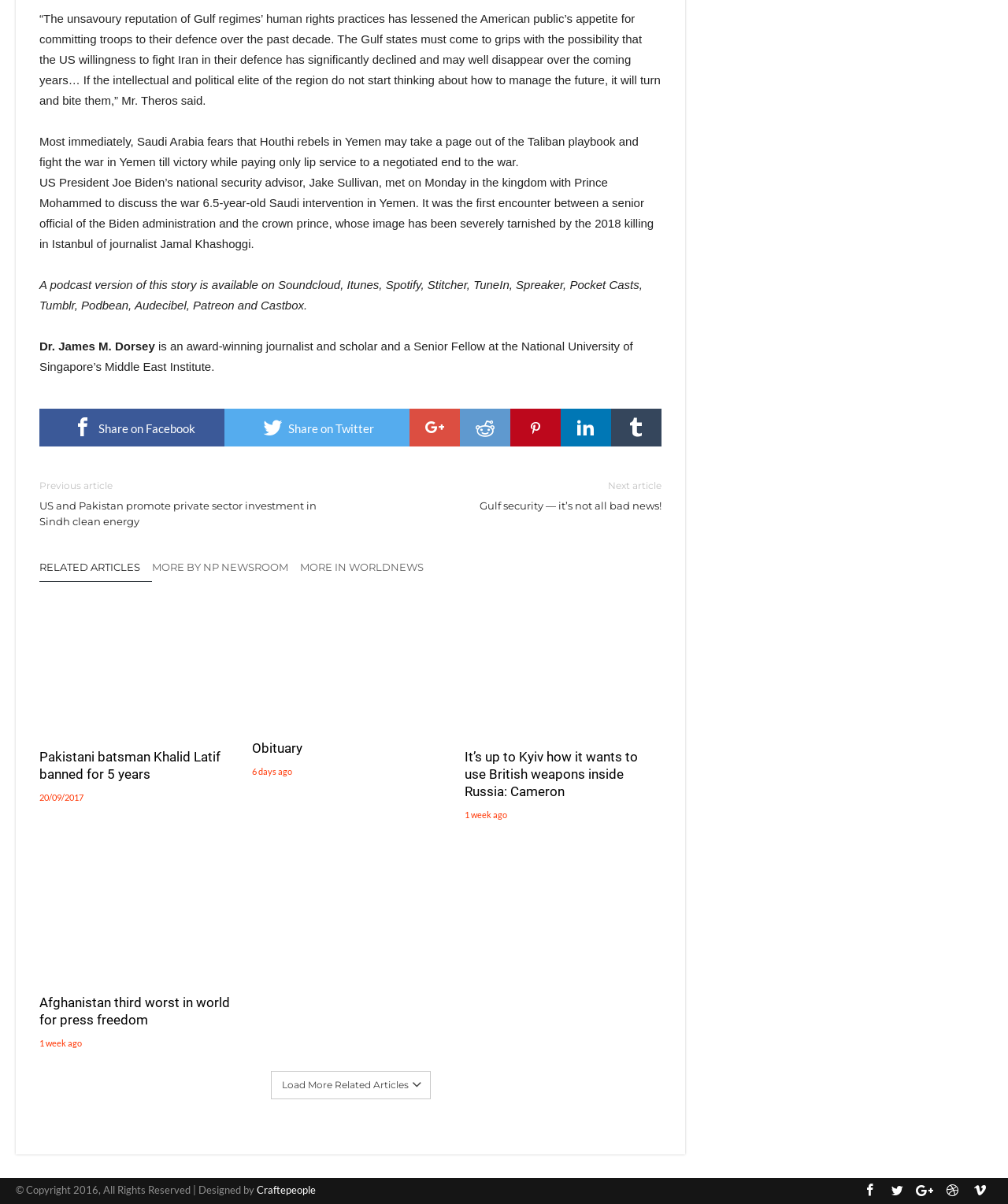What is the topic of the article?
Respond to the question with a single word or phrase according to the image.

Gulf security